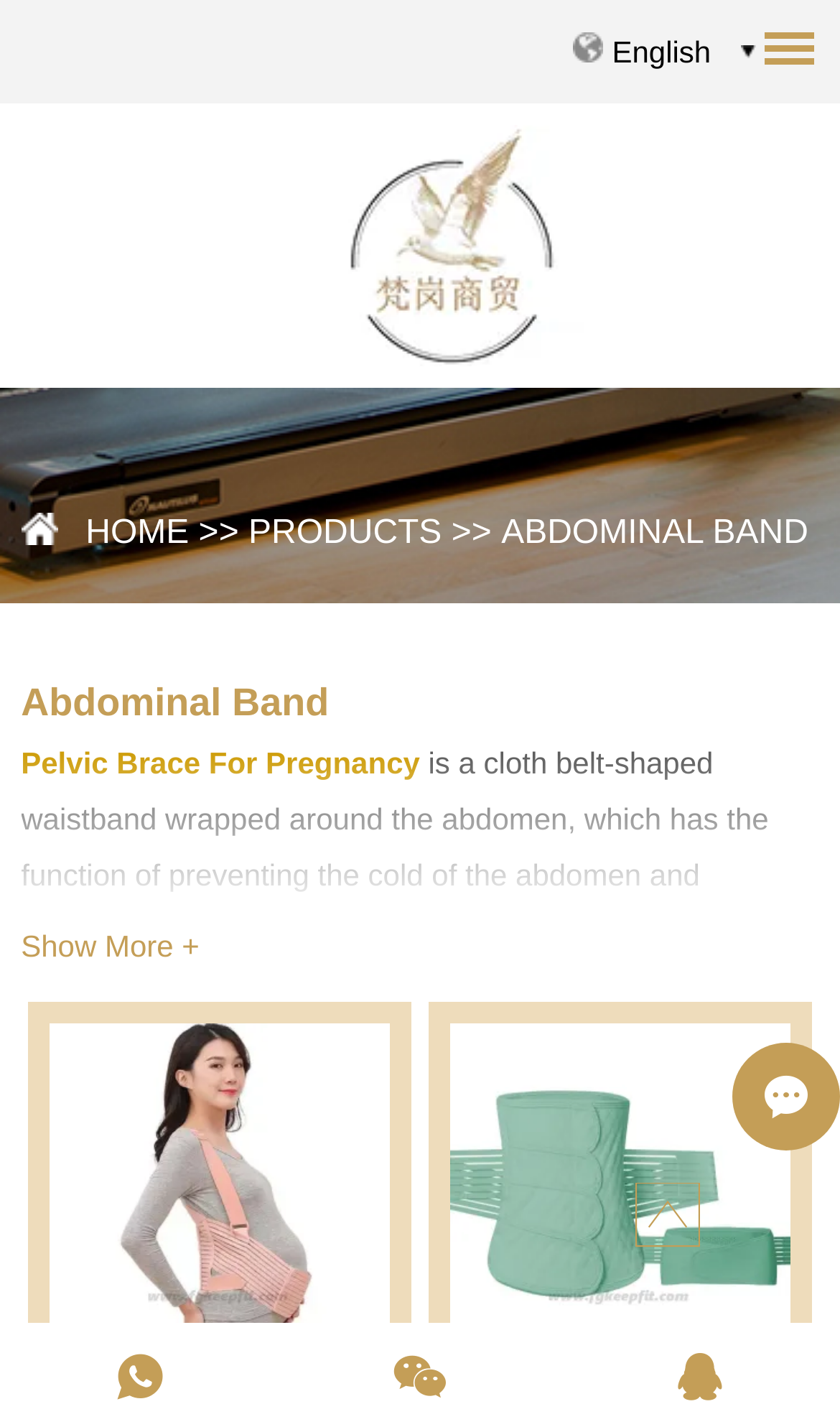What is the alternative name for the abdominal band?
Answer the question with a thorough and detailed explanation.

The webpage mentions that the abdominal band can also be referred to as Belly Support Maternity, which is a link on the webpage describing one of the functions of the abdominal band.